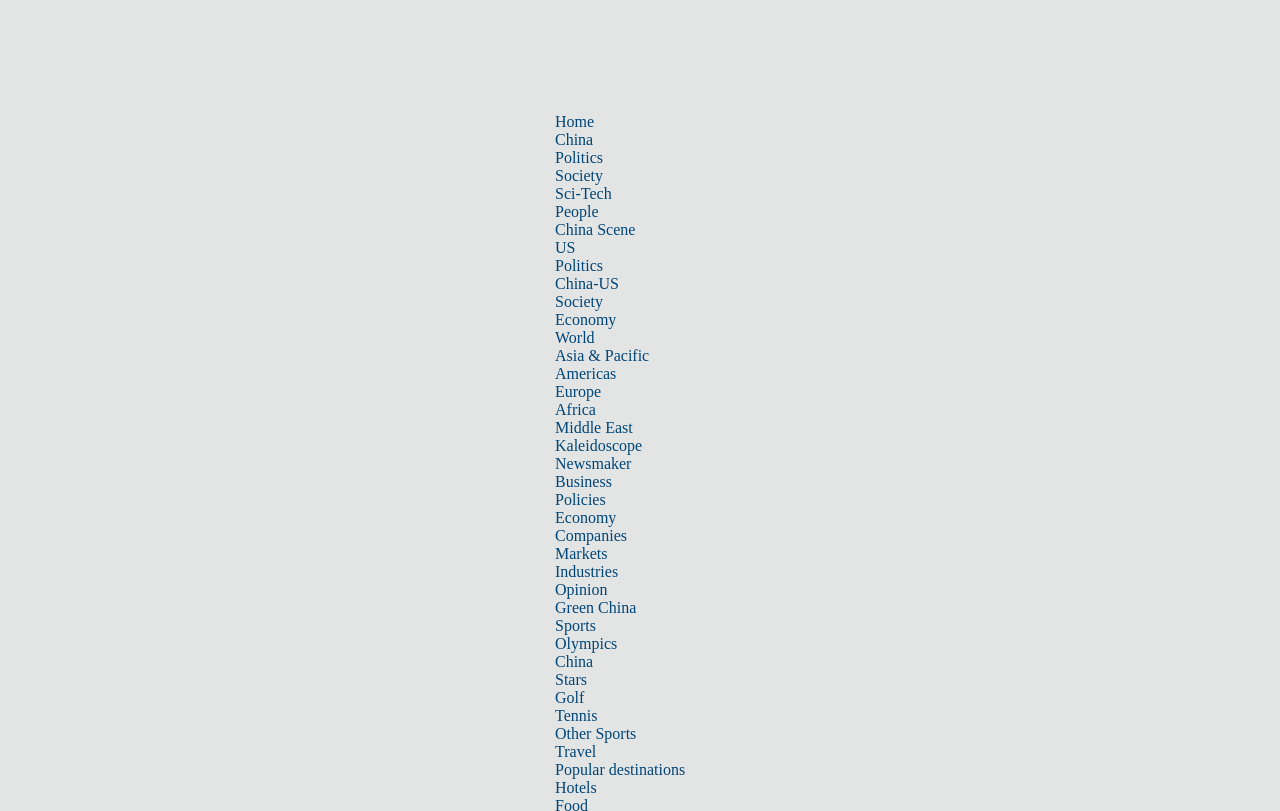Provide a single word or phrase to answer the given question: 
How many links are in the top navigation bar?

24